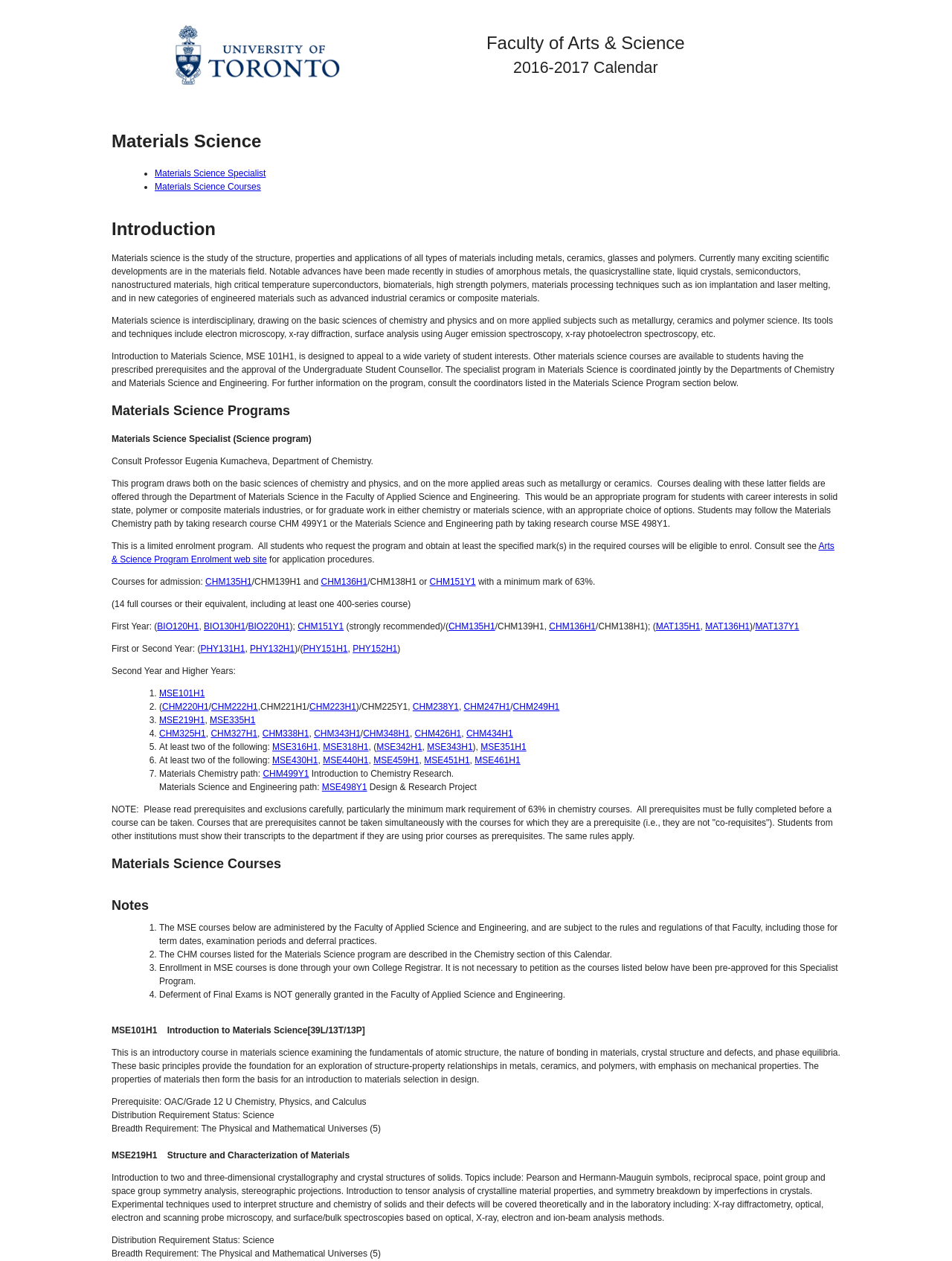Give a detailed overview of the webpage's appearance and contents.

This webpage is about the 2016-2017 Calendar for the Faculty of Arts & Science at the University of Toronto, specifically focusing on the Materials Science program. 

At the top of the page, there is a table with two columns, one with a link to the University of Toronto main web site and the other with the title "Faculty of Arts & Science 2016-2017 Calendar". 

Below the table, there is a heading "Materials Science" followed by a list of links to related courses, including "Materials Science Specialist" and "Materials Science Courses". 

The main content of the page is divided into sections, starting with an introduction to Materials Science, which describes the field as the study of the structure, properties, and applications of various materials. This section also explains that Materials Science is an interdisciplinary field, drawing on chemistry, physics, and other subjects.

The next section is about the Materials Science program, which is coordinated jointly by the Departments of Chemistry and Materials Science and Engineering. This section provides information on the program's structure, including the required courses and the specialist program.

The page also lists the courses required for admission to the program, including CHM135H1, CHM136H1, and CHM151Y1, with a minimum mark of 63%. Additionally, it outlines the program's curriculum, including courses in biology, chemistry, mathematics, and physics.

There are 4 sections of courses listed, including First Year, First or Second Year, Second Year and Higher Years, and each section has multiple links to specific courses.